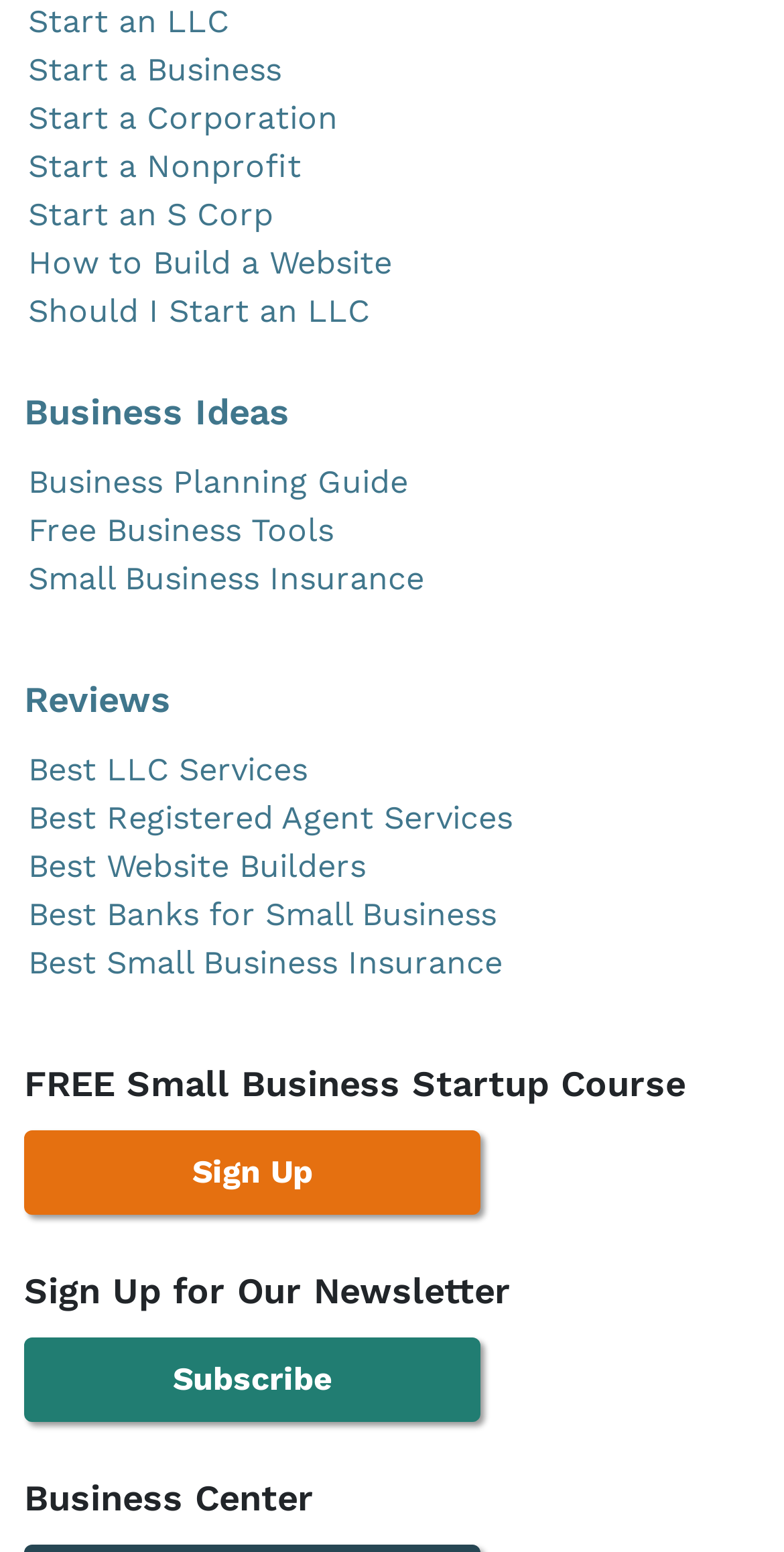What is the name of the section at the bottom of the webpage?
From the image, respond using a single word or phrase.

Business Center